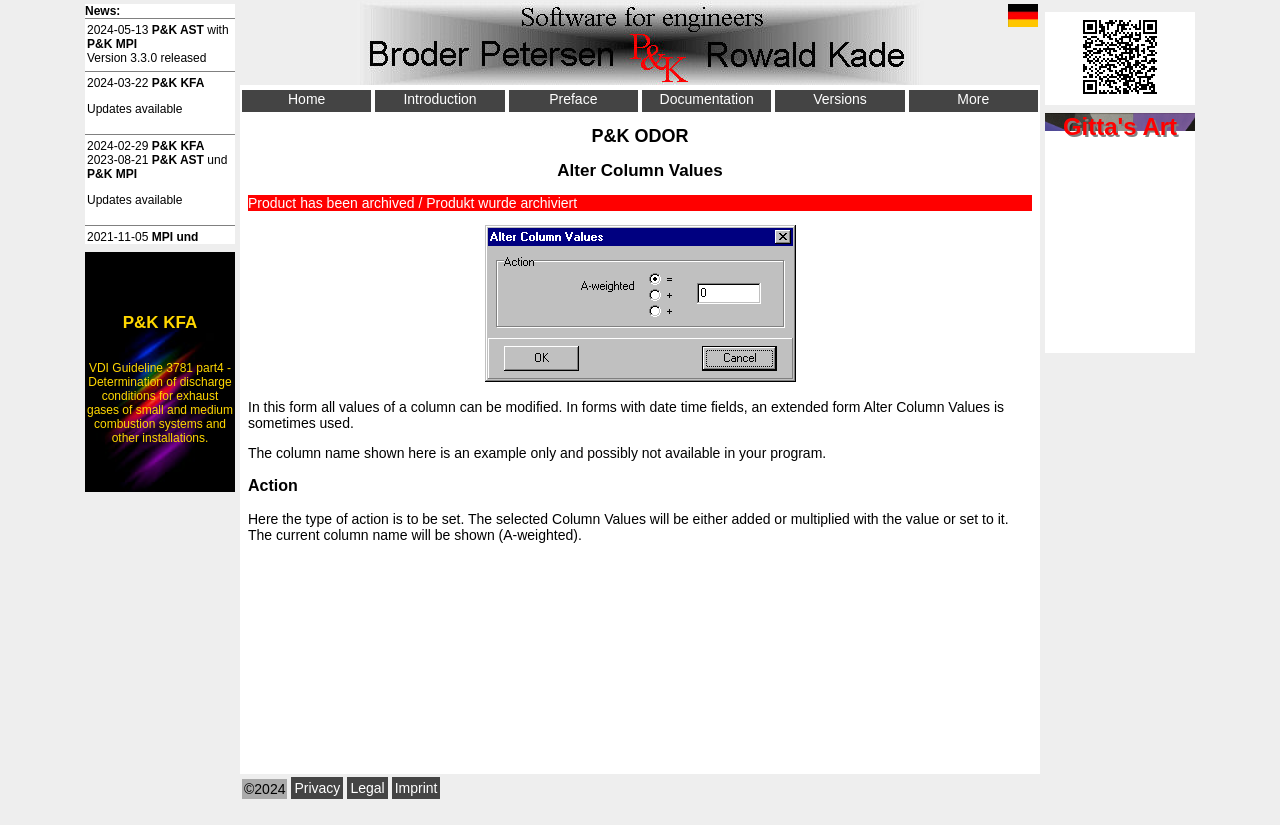Specify the bounding box coordinates (top-left x, top-left y, bottom-right x, bottom-right y) of the UI element in the screenshot that matches this description: Alter Column Values

[0.675, 0.484, 0.774, 0.503]